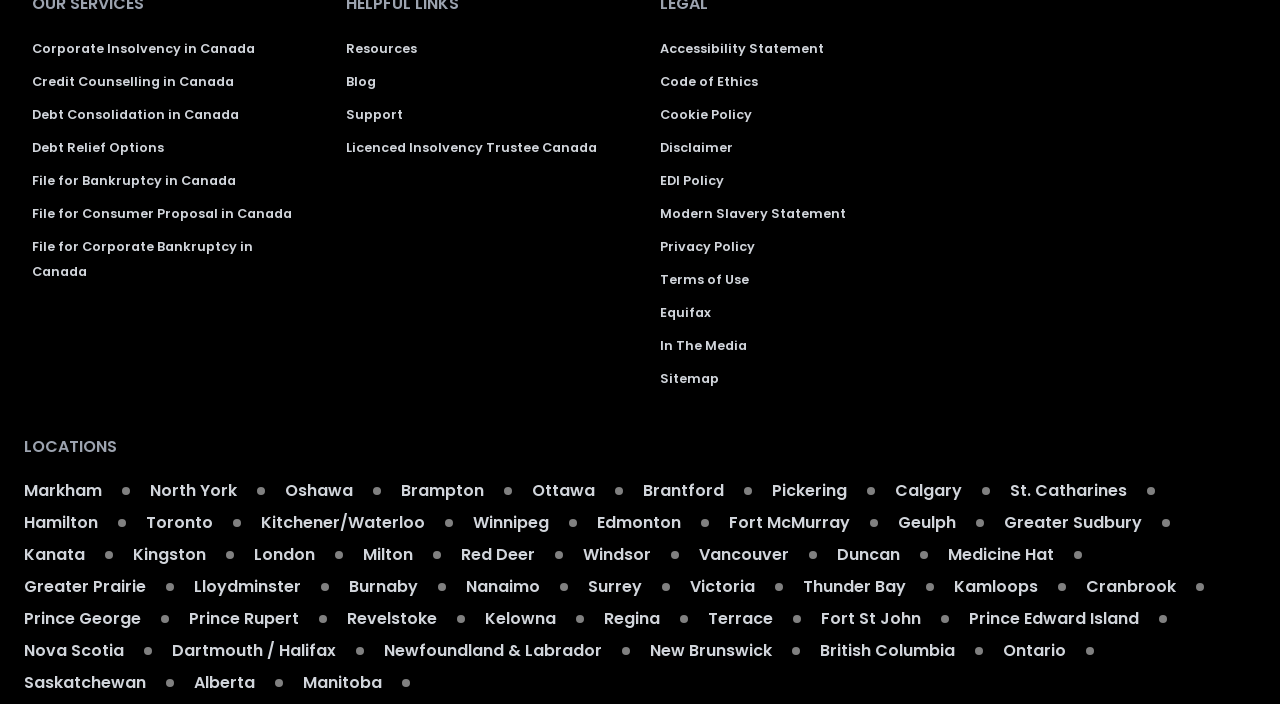How many locations are listed on this webpage?
Give a one-word or short-phrase answer derived from the screenshot.

Over 40